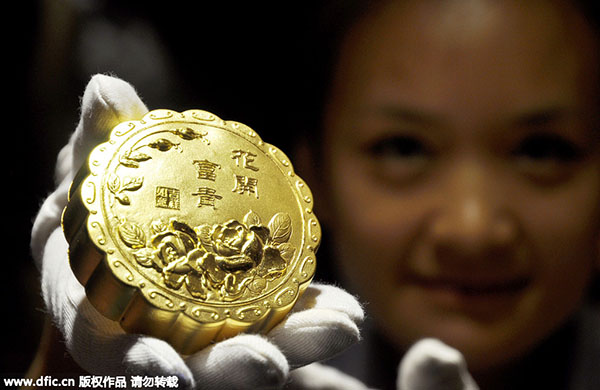Convey all the details present in the image.

In this captivating image, a clerk showcases a luxurious gold mooncake, a traditional Chinese delicacy, at a gold shop located in Handan city, in Hebei province. The mooncake’s design is intricately detailed, featuring floral patterns and Chinese characters, indicating its premium quality. The clerk, dressed in formal attire and wearing white gloves, adds an element of elegance to the presentation, emphasizing the cultural significance of mooncakes during festivals such as the Mid-Autumn Festival. The soft lighting focuses on the glimmering gold of the mooncake, highlighting its opulence, while the blurred background features the clerk's smiling face, symbolizing joy and celebration associated with this festive treat.